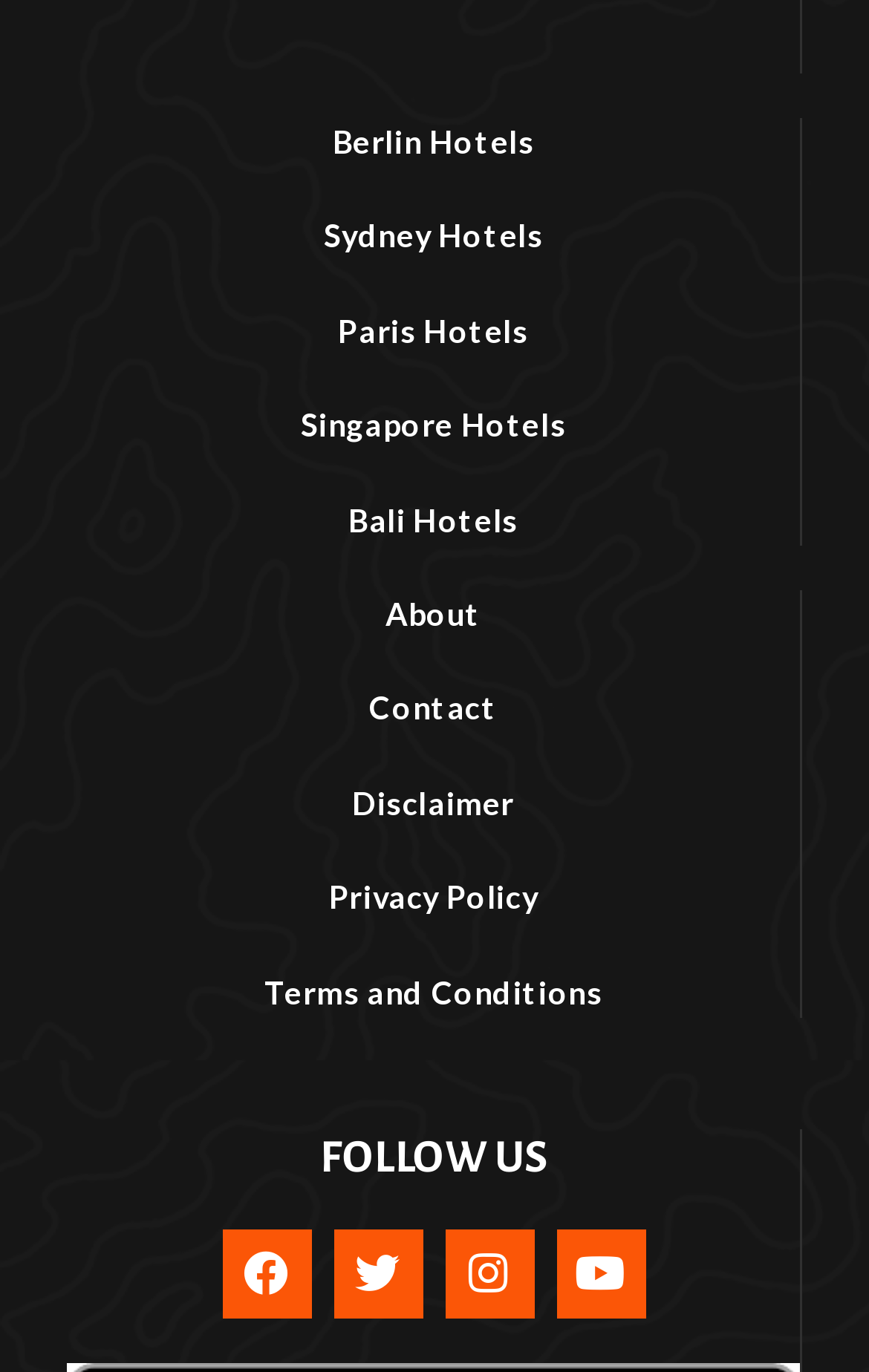Provide the bounding box coordinates for the UI element that is described as: "Facebook".

[0.255, 0.896, 0.358, 0.961]